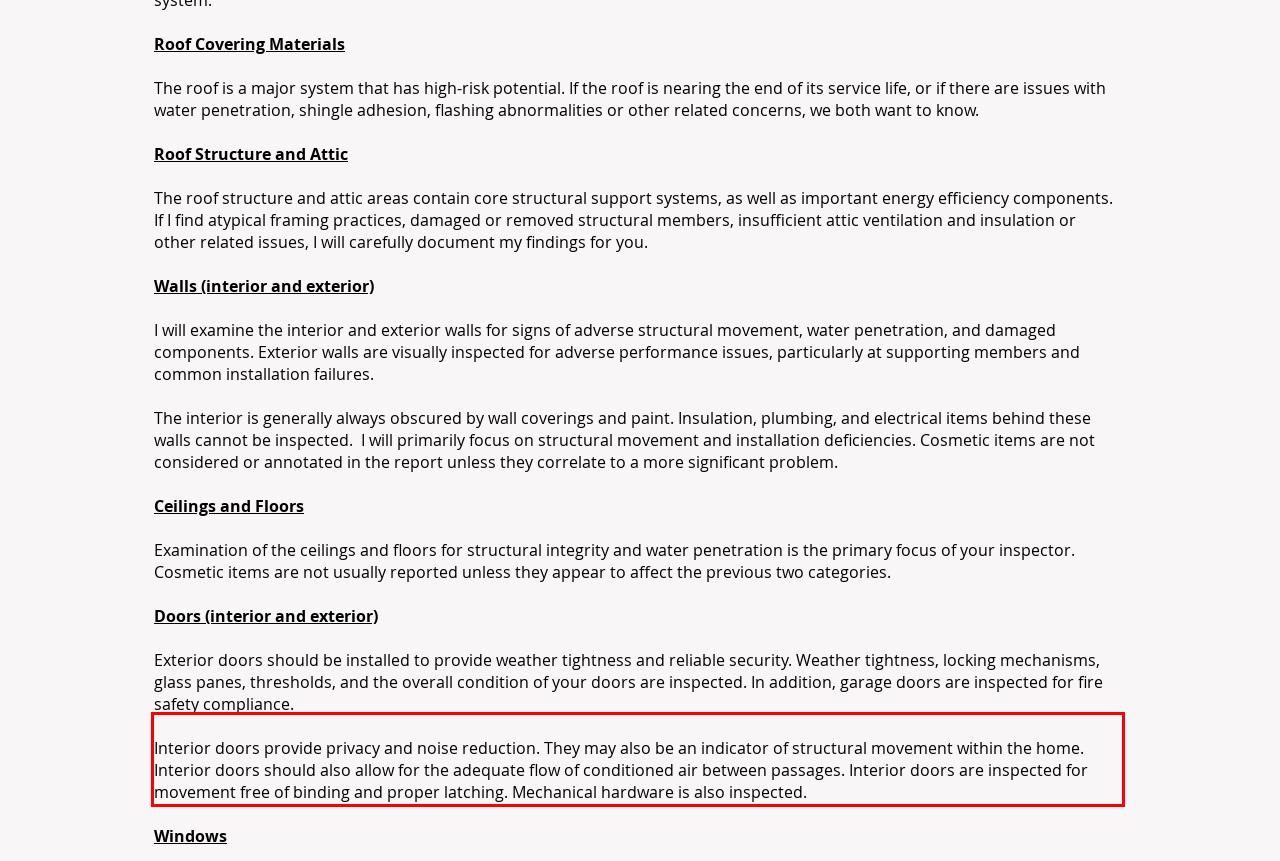Within the provided webpage screenshot, find the red rectangle bounding box and perform OCR to obtain the text content.

Interior doors provide privacy and noise reduction. They may also be an indicator of structural movement within the home. Interior doors should also allow for the adequate flow of conditioned air between passages. Interior doors are inspected for movement free of binding and proper latching. Mechanical hardware is also inspected.